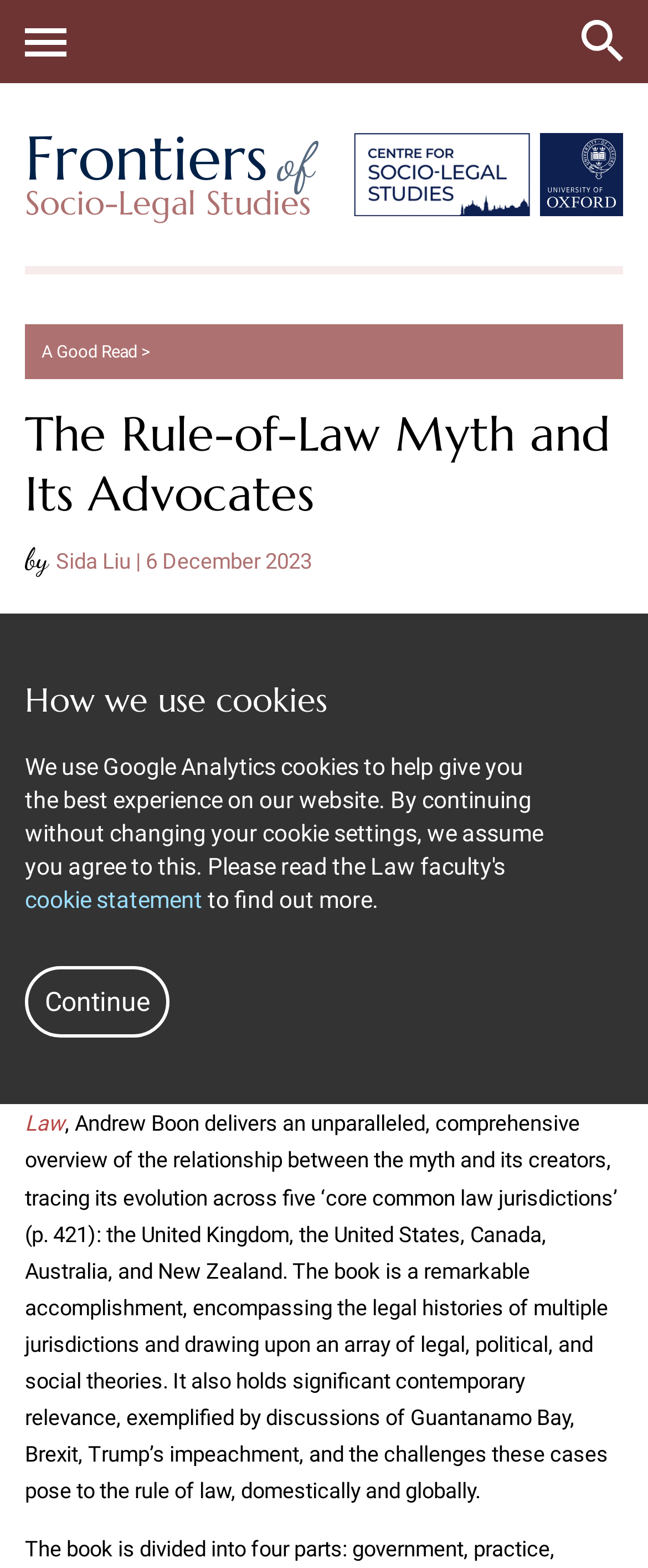What is the name of the professor who wrote the book review?
Provide a comprehensive and detailed answer to the question.

I found the answer by looking at the text content of the webpage, specifically the text 'Sida Liu | 6 December 2023' and found the professor's name 'Sida Liu' mentioned in the text.